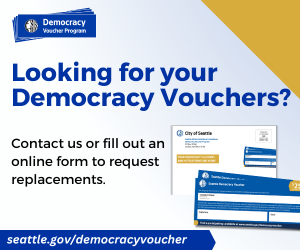What is the purpose of the 'Contact us' option?
Please provide a comprehensive answer to the question based on the webpage screenshot.

According to the caption, the 'Contact us' option is provided as a means of assistance, specifically to request replacements for Democracy Vouchers, implying that users can reach out to the program administrators for help with obtaining new vouchers.